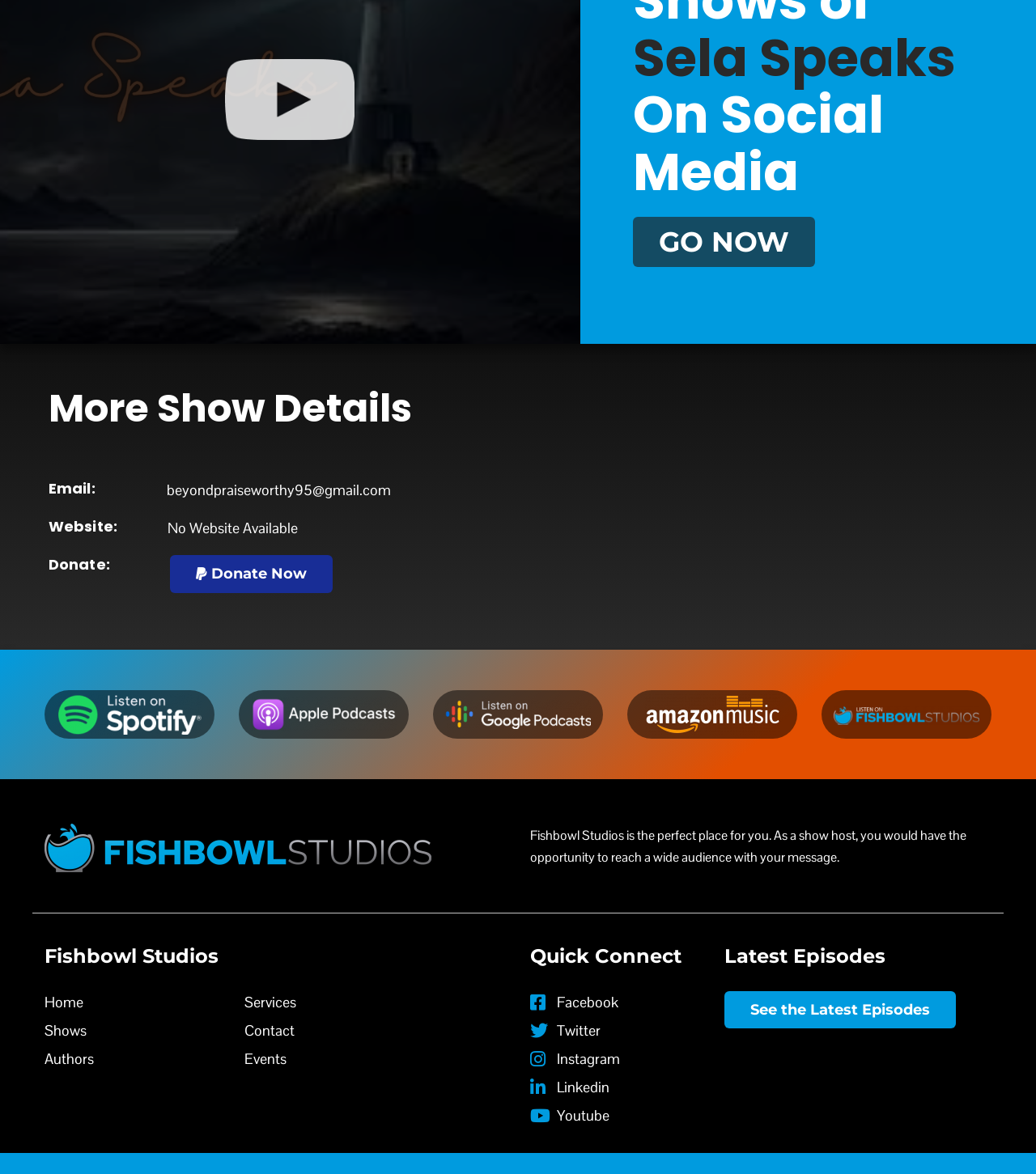Identify the bounding box coordinates of the area you need to click to perform the following instruction: "Click on GO NOW".

[0.611, 0.185, 0.787, 0.228]